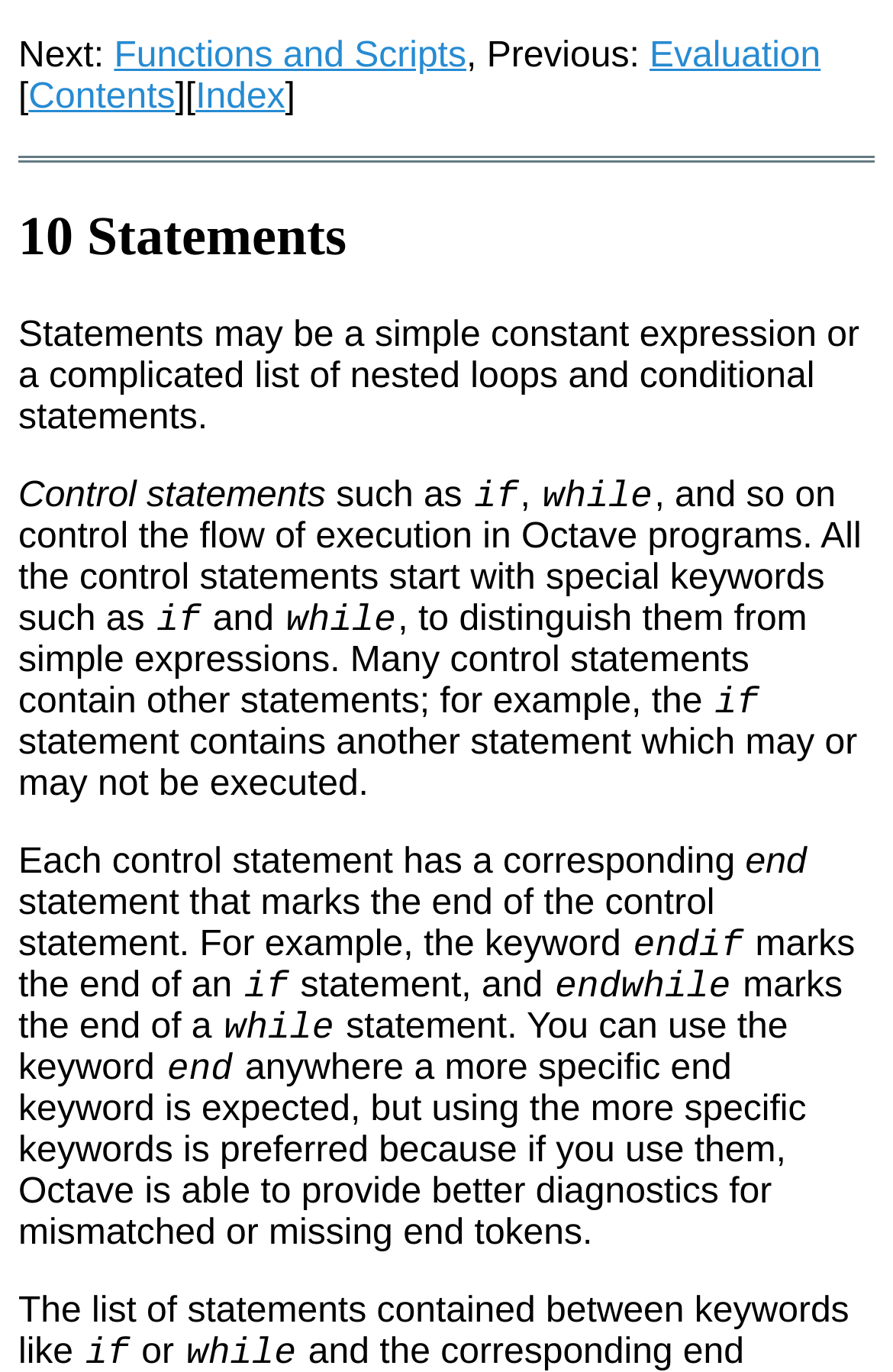Please answer the following question using a single word or phrase: 
What is the purpose of control statements in Octave programs?

Control flow of execution